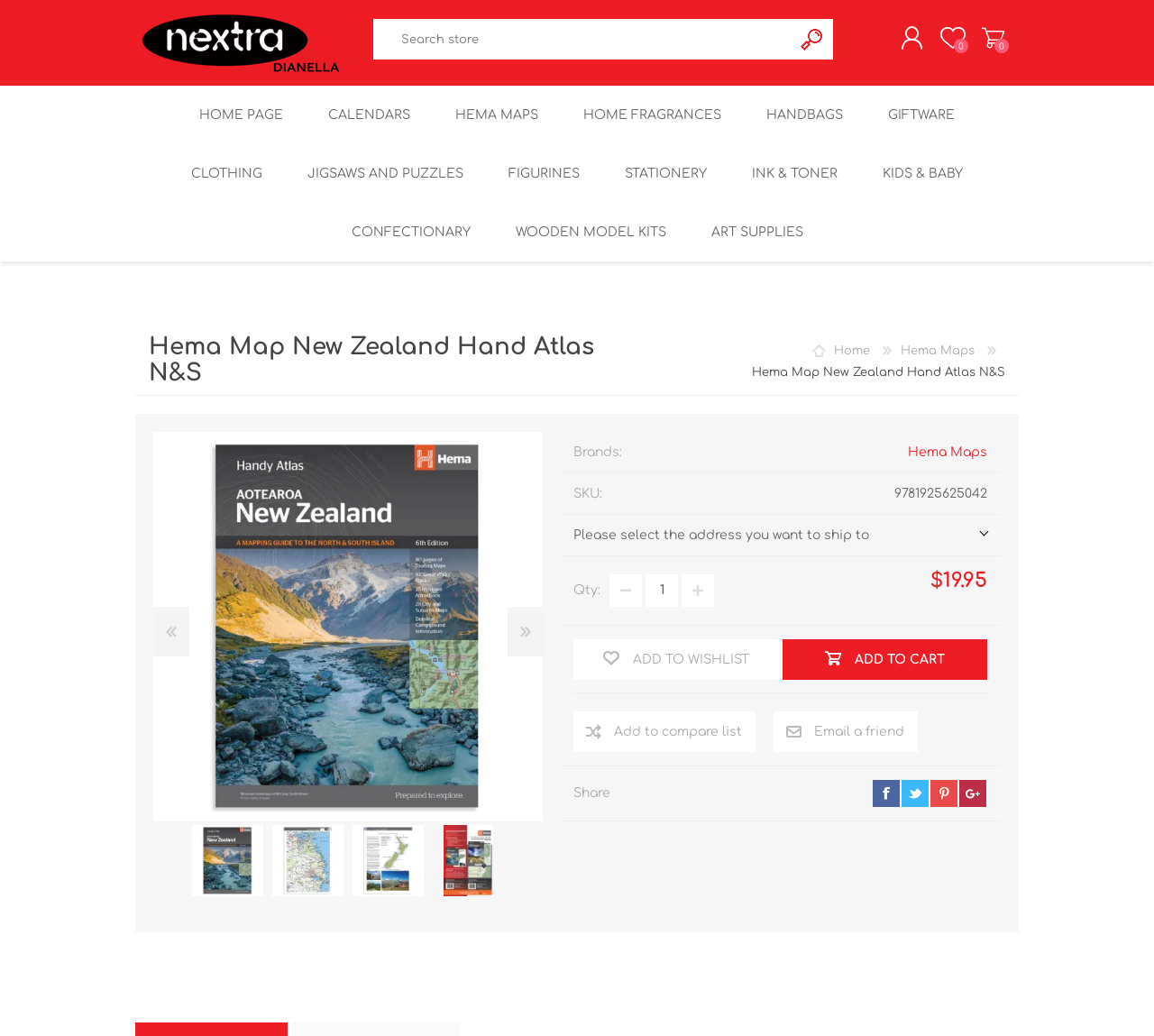What is the name of the product?
Please provide an in-depth and detailed response to the question.

I found the product name by looking at the title of the webpage, which is 'Hema Map New Zealand Hand Atlas N&S | Nextra Dianella'. I also saw the same title in the StaticText element with ID 593, which confirms that this is the product name.